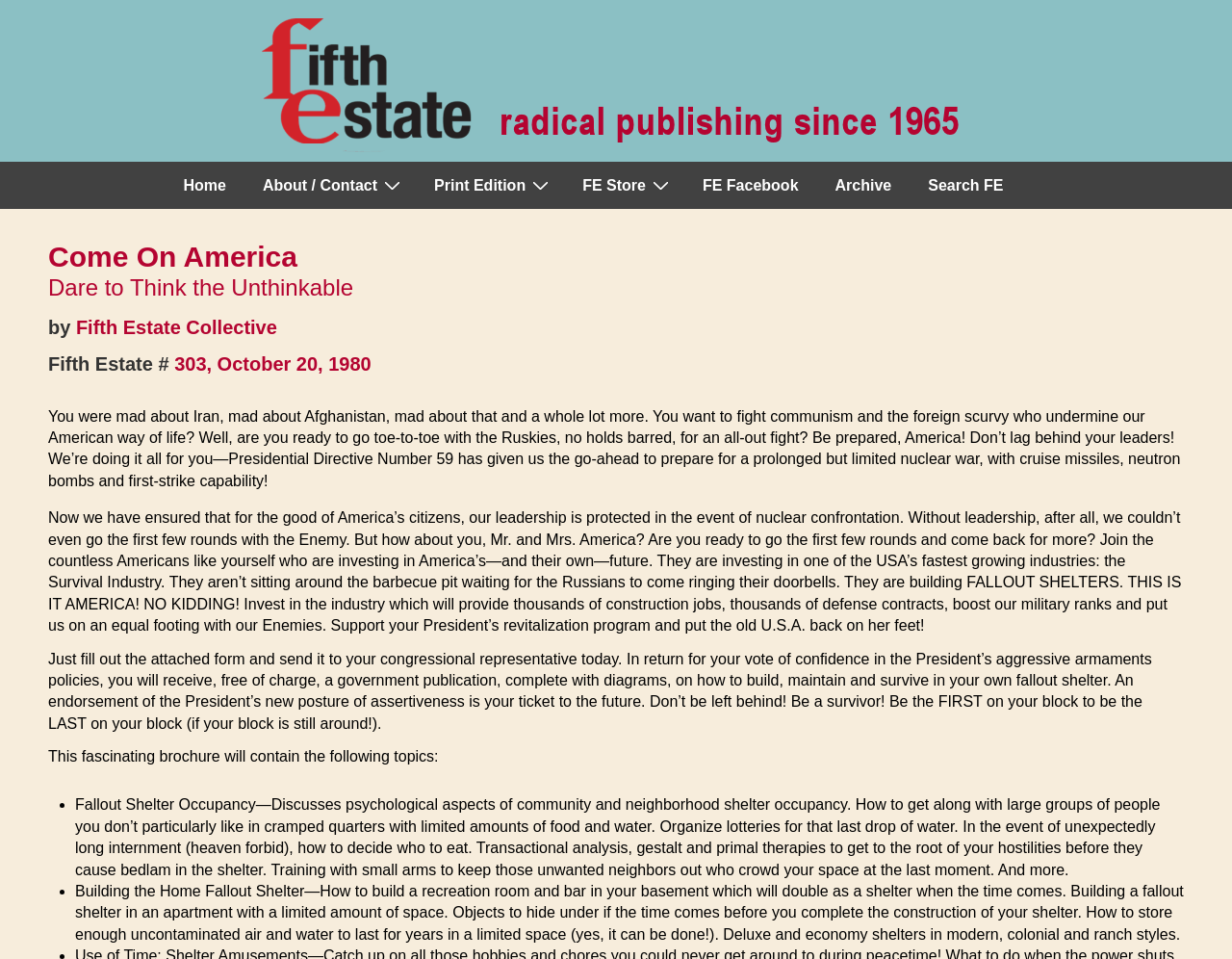Explain the features and main sections of the webpage comprehensively.

The webpage is about the Fifth Estate Magazine, specifically the issue 303 from October 20, 1980. At the top, there is a logo of the magazine with the tagline "Radical publishing since 1965" against a blue background. Below the logo, there is a main navigation menu with links to "Home", "About / Contact", "FE Store", "FE Facebook", "Archive", "Search FE", and an unknown link.

The main content of the page is an article titled "Come On America" with a subtitle "Dare to Think the Unthinkable". The article is written by the Fifth Estate Collective and is about the preparation for a nuclear war. The text is written in a satirical tone, encouraging Americans to invest in the Survival Industry and build fallout shelters.

The article is divided into several sections, with headings and paragraphs of text. There are also list markers with bullet points, describing topics such as "Fallout Shelter Occupancy" and "Building the Home Fallout Shelter". The text is written in a humorous and ironic tone, criticizing the idea of preparing for a nuclear war.

Overall, the webpage has a simple layout with a focus on the article's content. The navigation menu is at the top, and the article takes up most of the page. There are no images other than the logo and some small icons in the navigation menu.